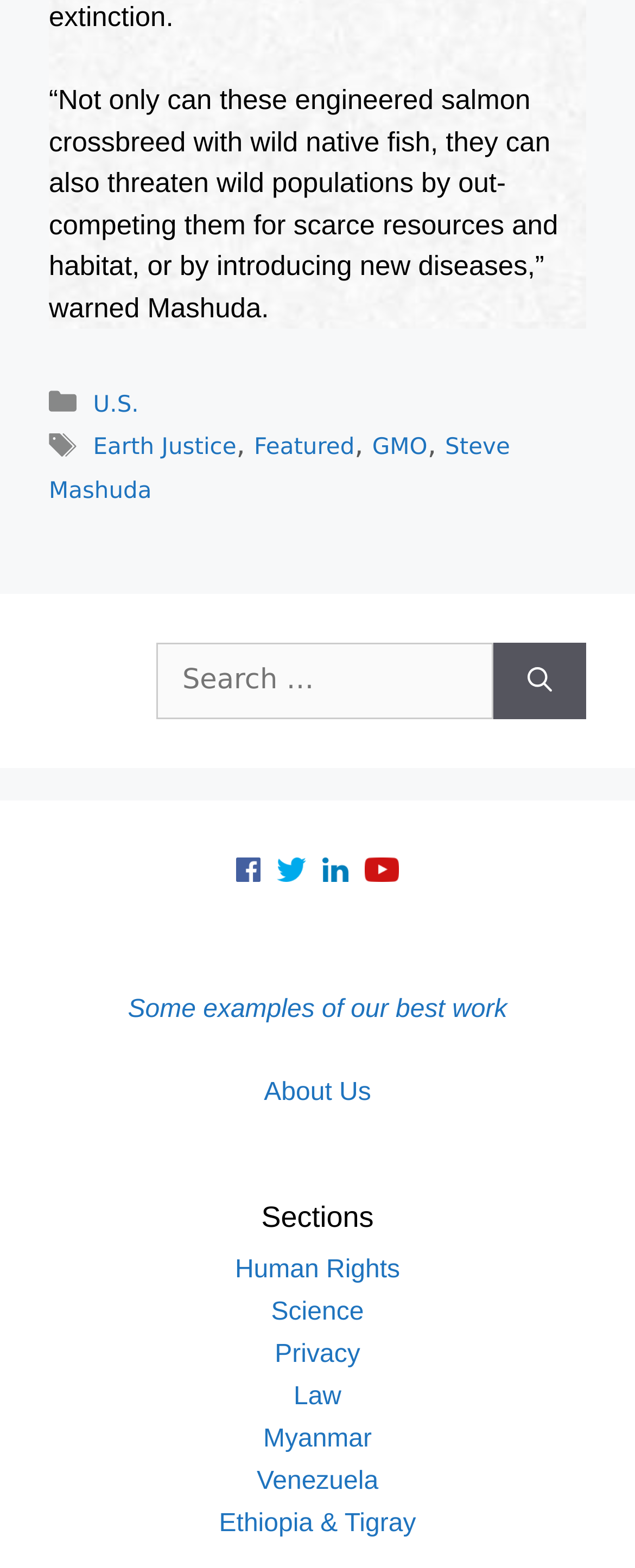Identify the bounding box coordinates of the area you need to click to perform the following instruction: "Search for something".

[0.246, 0.41, 0.777, 0.459]